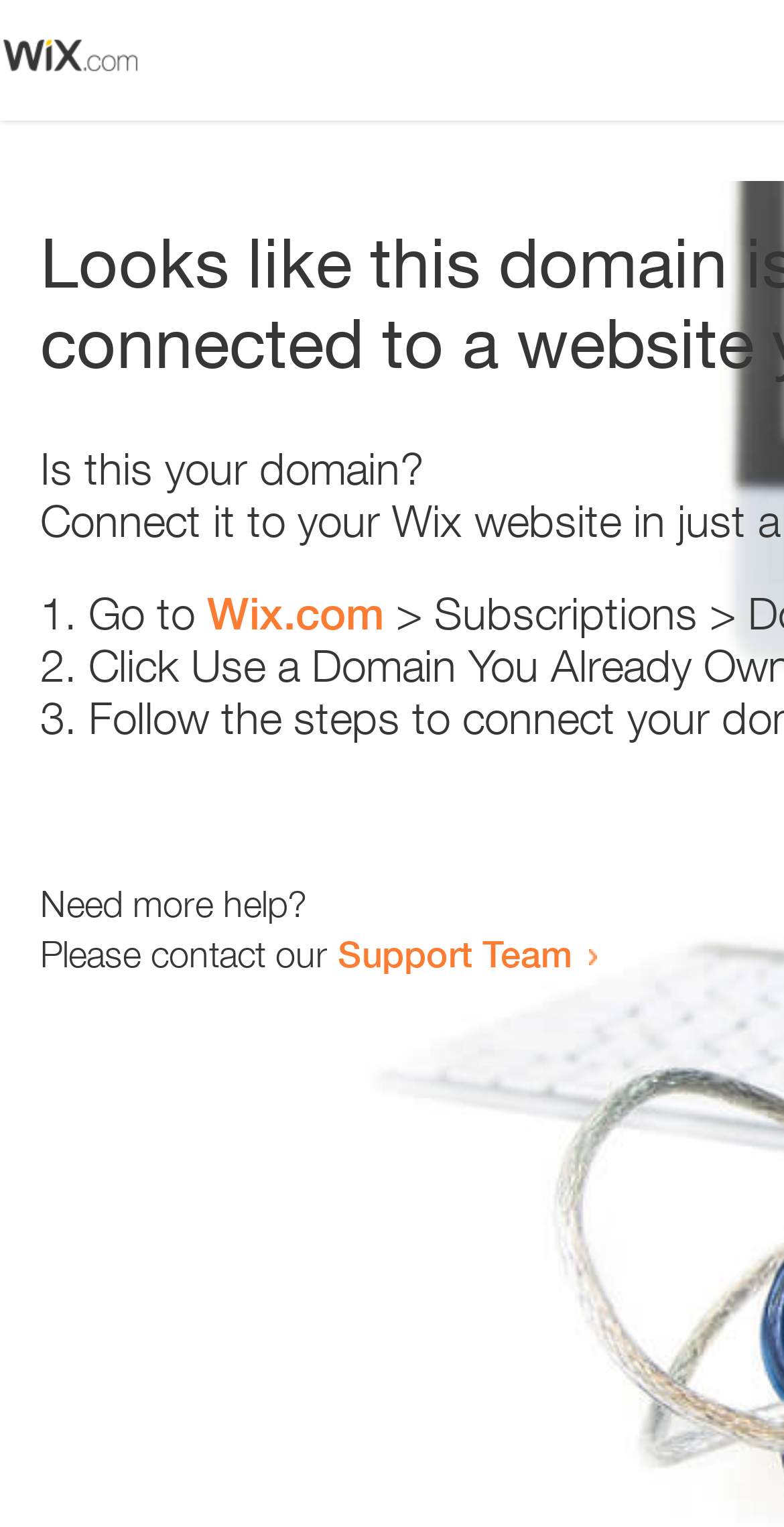Extract the primary header of the webpage and generate its text.

Looks like this domain isn't
connected to a website yet